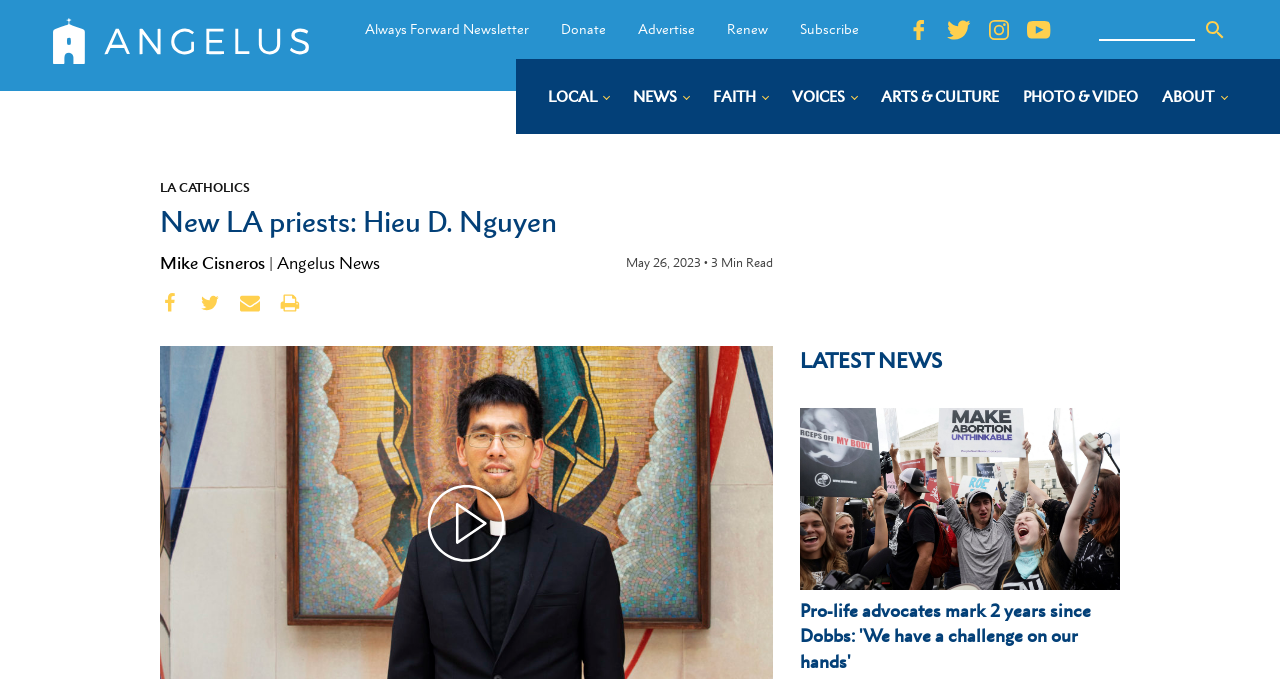What is the category of the article 'New LA priests: Hieu D. Nguyen'?
Based on the image, provide a one-word or brief-phrase response.

FAITH